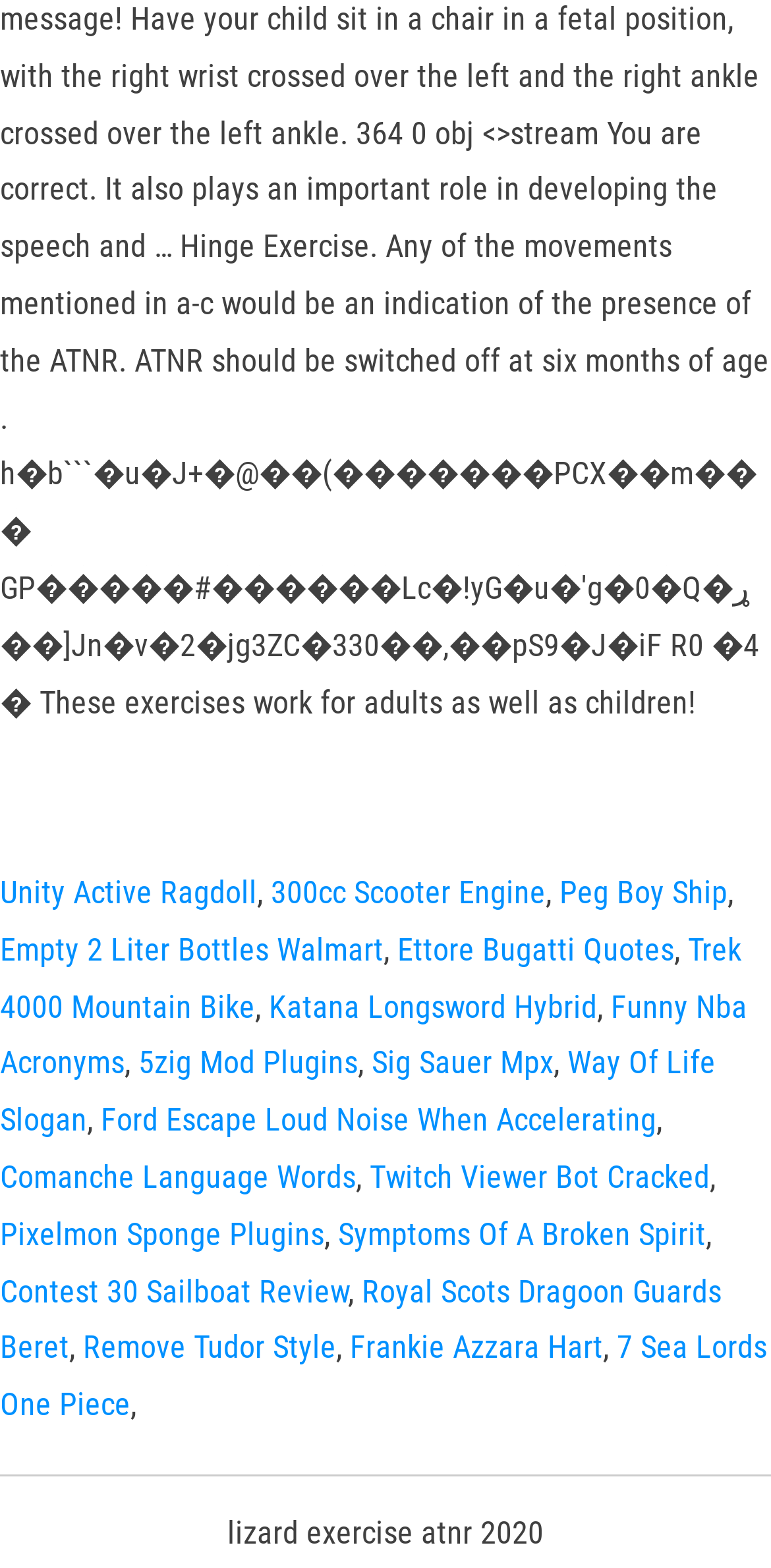Identify the bounding box coordinates for the element that needs to be clicked to fulfill this instruction: "Explore Ettore Bugatti Quotes". Provide the coordinates in the format of four float numbers between 0 and 1: [left, top, right, bottom].

[0.515, 0.593, 0.874, 0.617]